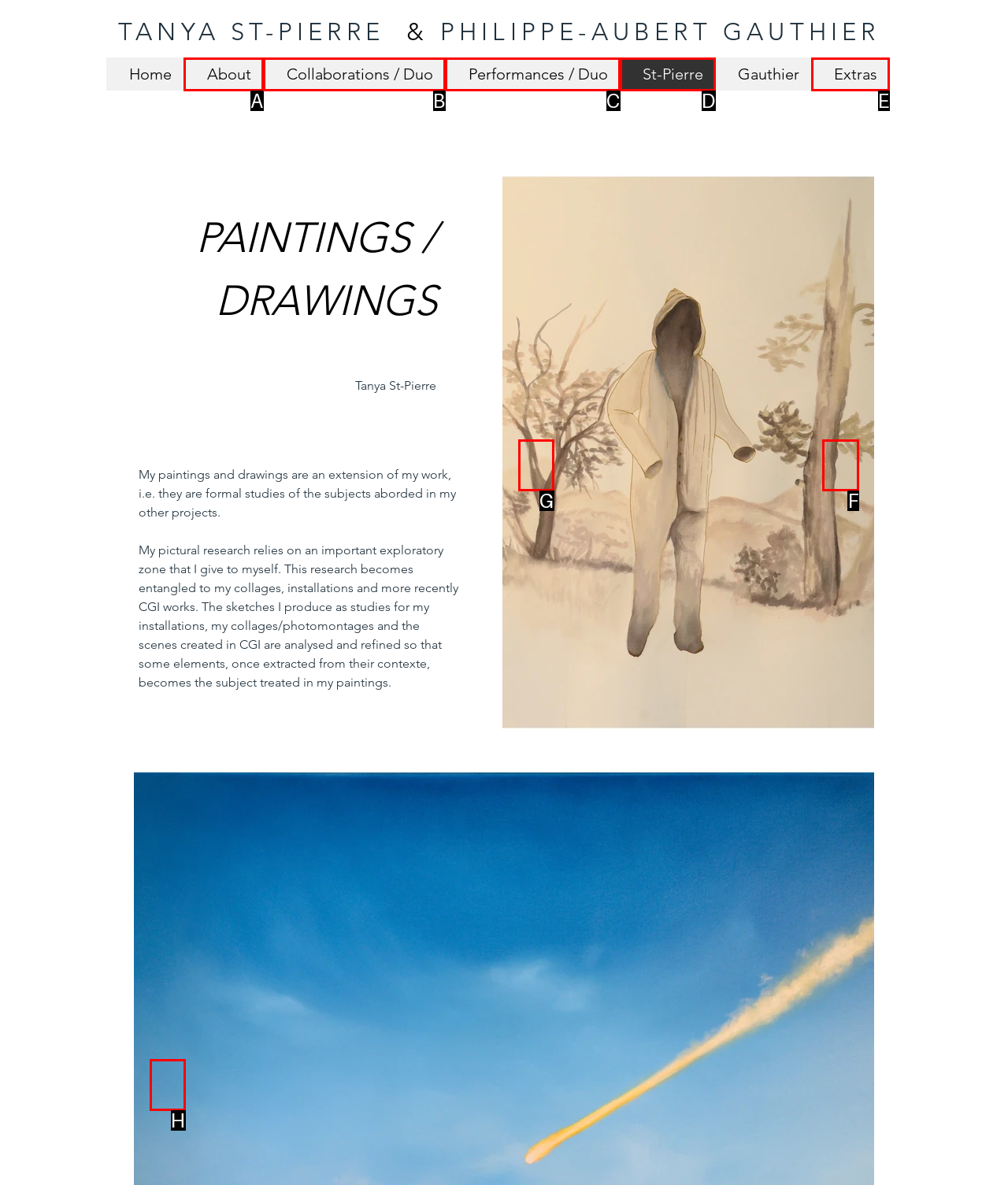Choose the UI element to click on to achieve this task: Click on the 'Facebook' link. Reply with the letter representing the selected element.

None